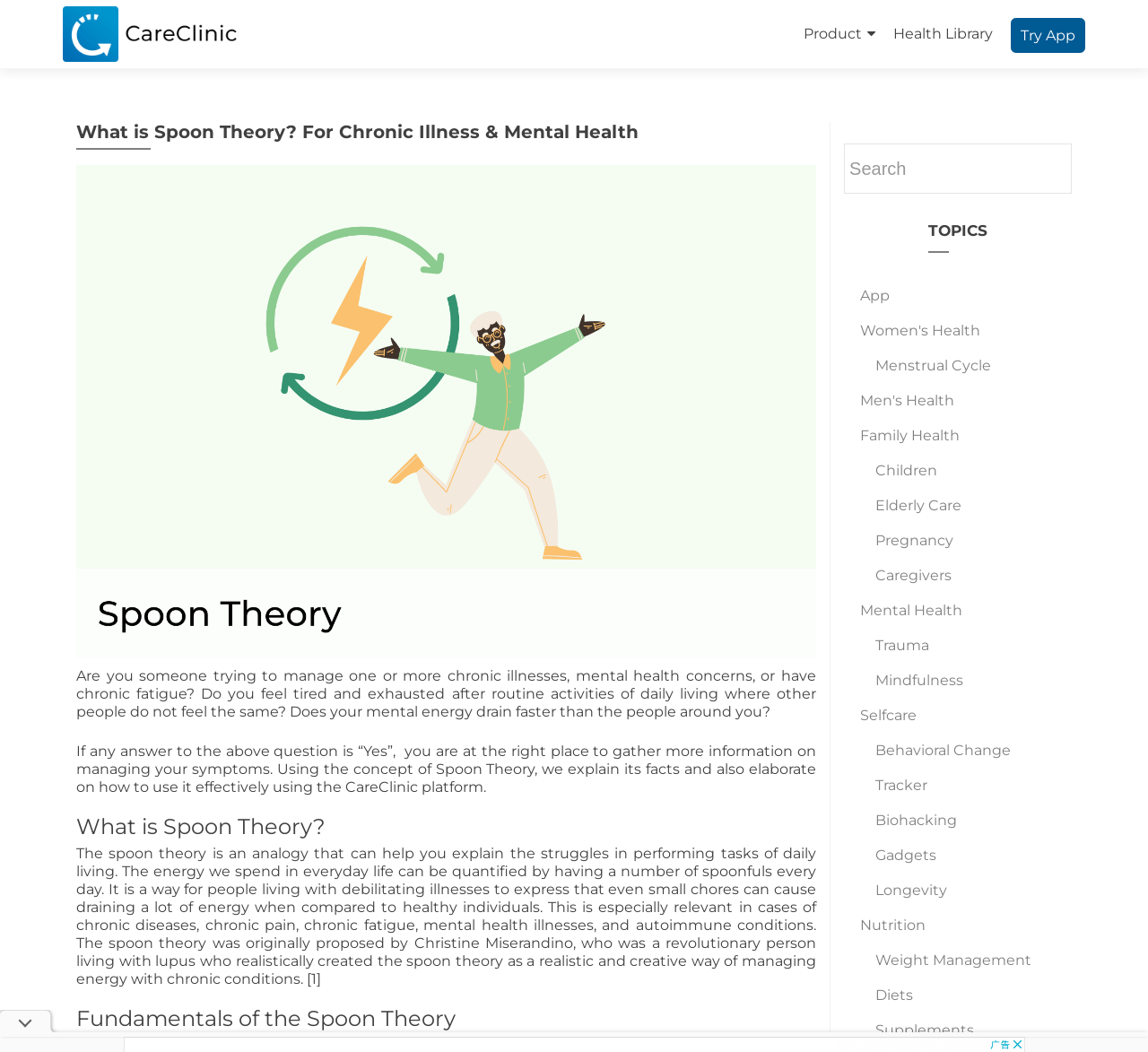Find the bounding box coordinates of the element's region that should be clicked in order to follow the given instruction: "Explore 'Mental Health' topics". The coordinates should consist of four float numbers between 0 and 1, i.e., [left, top, right, bottom].

[0.749, 0.572, 0.838, 0.588]